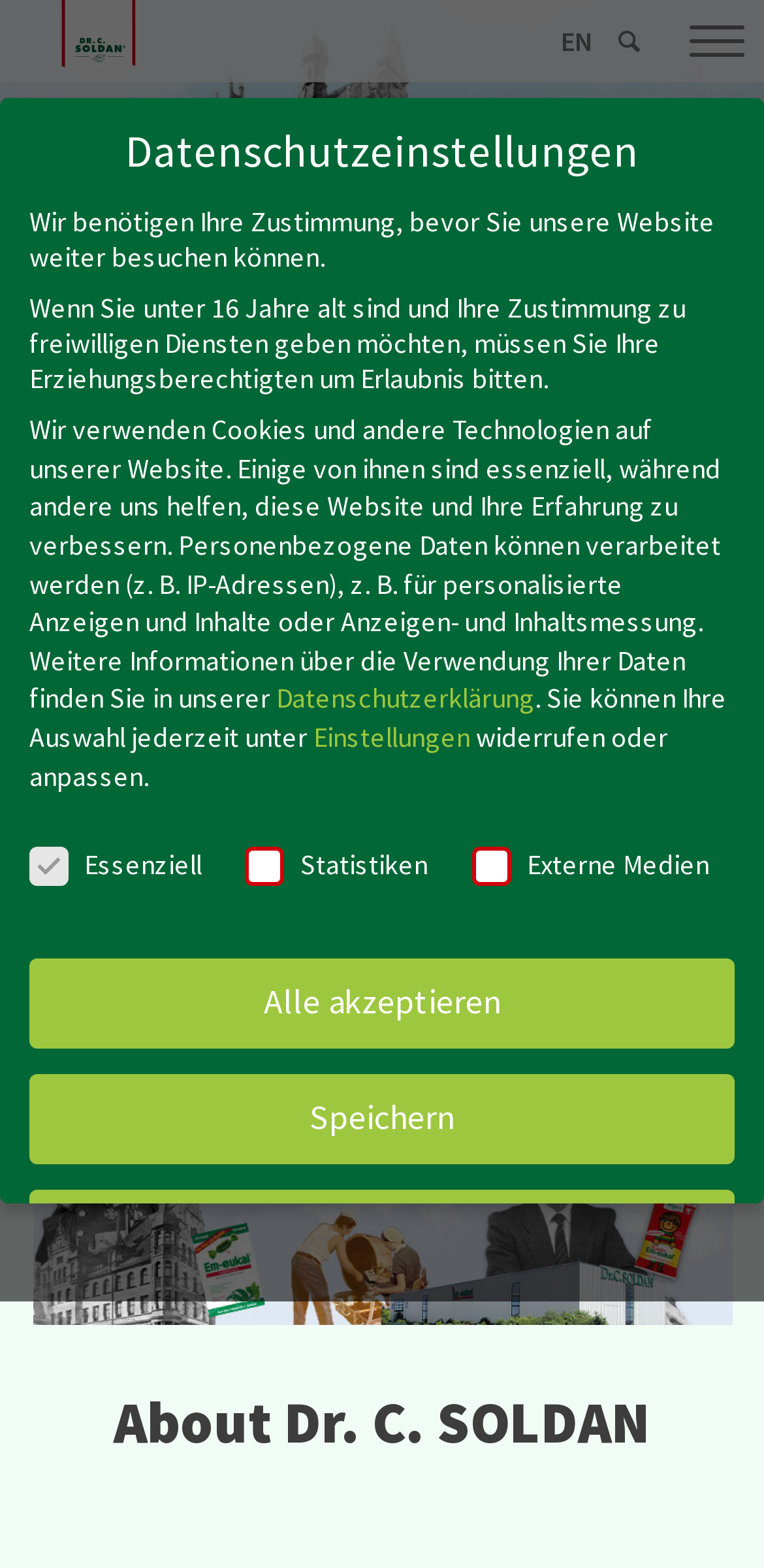How many buttons are there in the 'Datenschutzeinstellungen' section?
Please answer the question with as much detail and depth as you can.

The 'Datenschutzeinstellungen' section has five buttons: 'Alle akzeptieren', 'Speichern', 'Individuelle Datenschutzeinstellungen', 'Cookie-Details', and 'Datenschutzerklärung'.